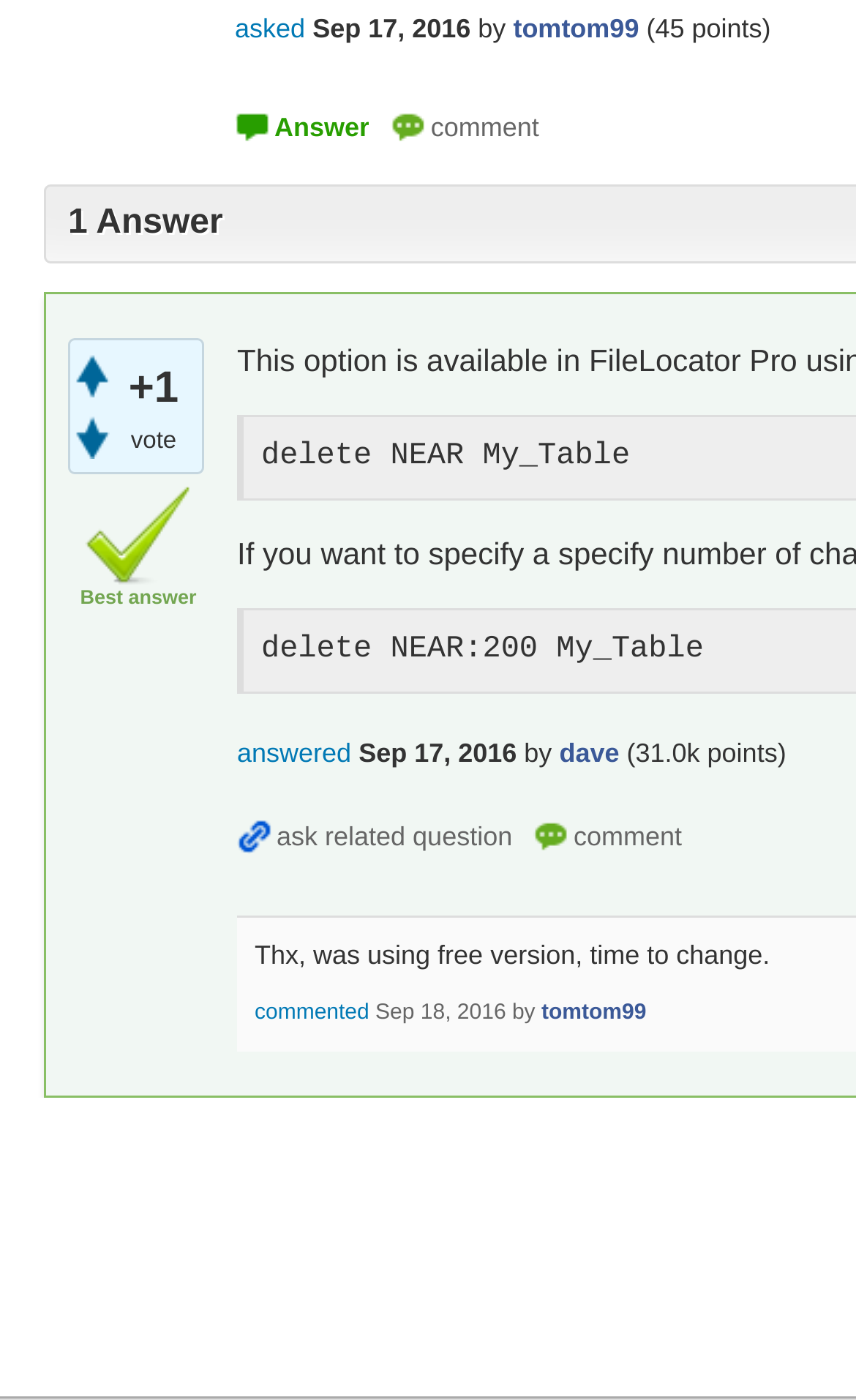Determine the bounding box coordinates for the UI element described. Format the coordinates as (top-left x, top-left y, bottom-right x, bottom-right y) and ensure all values are between 0 and 1. Element description: dave

[0.653, 0.527, 0.723, 0.549]